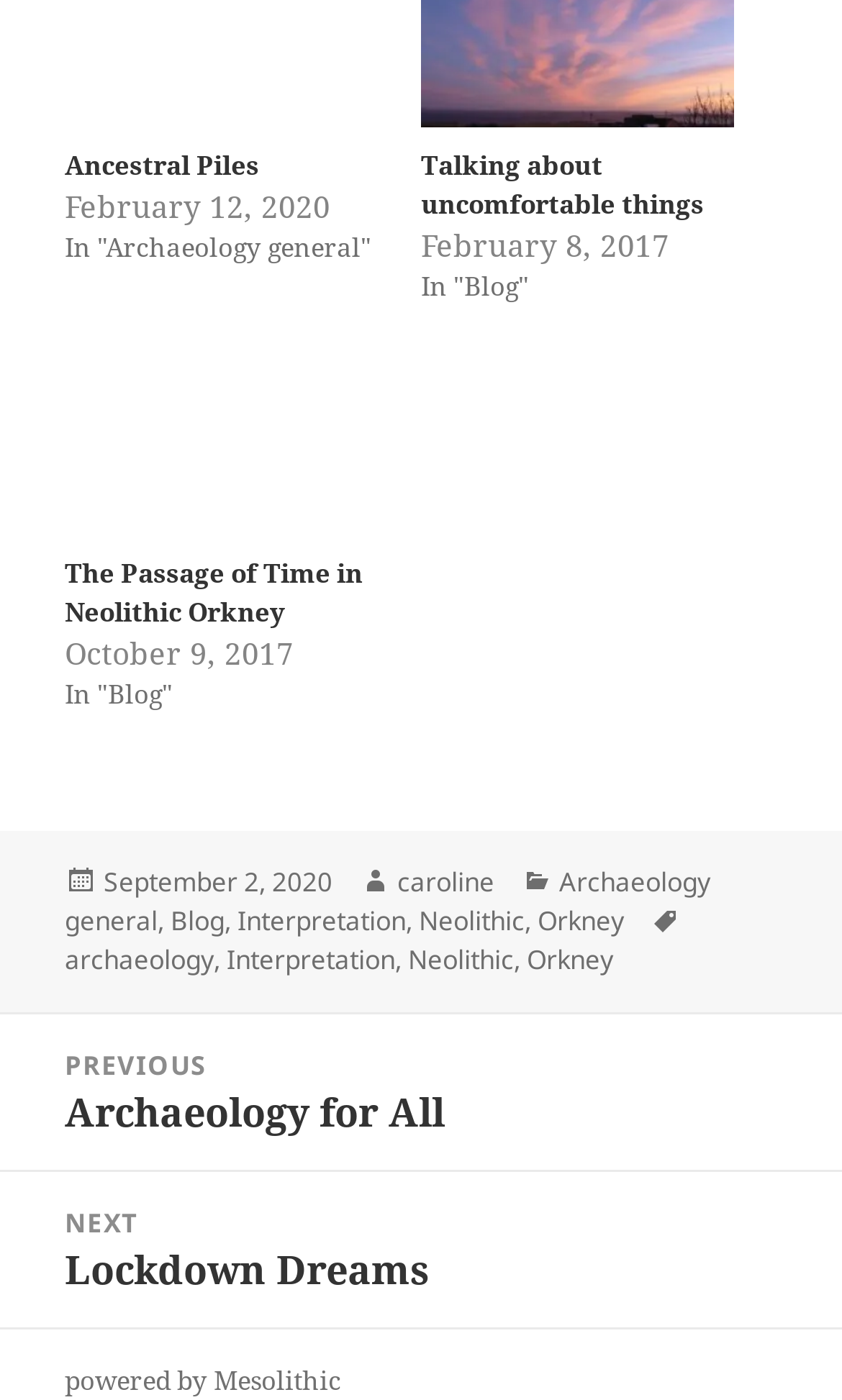Review the image closely and give a comprehensive answer to the question: When was the second post published?

The second post has a time element with the text 'February 8, 2017', which indicates the publication date of the post.